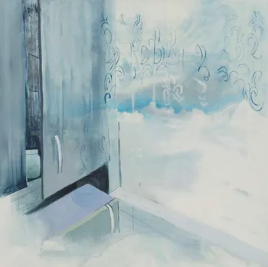What style does the artist Zeinab Saleh blend in her work?
Refer to the image and provide a detailed answer to the question.

According to the caption, Zeinab Saleh's distinctive style blends abstraction with evocative imagery, which invites viewers to contemplate the interplay of space and memory, indicating that her work combines these two styles.